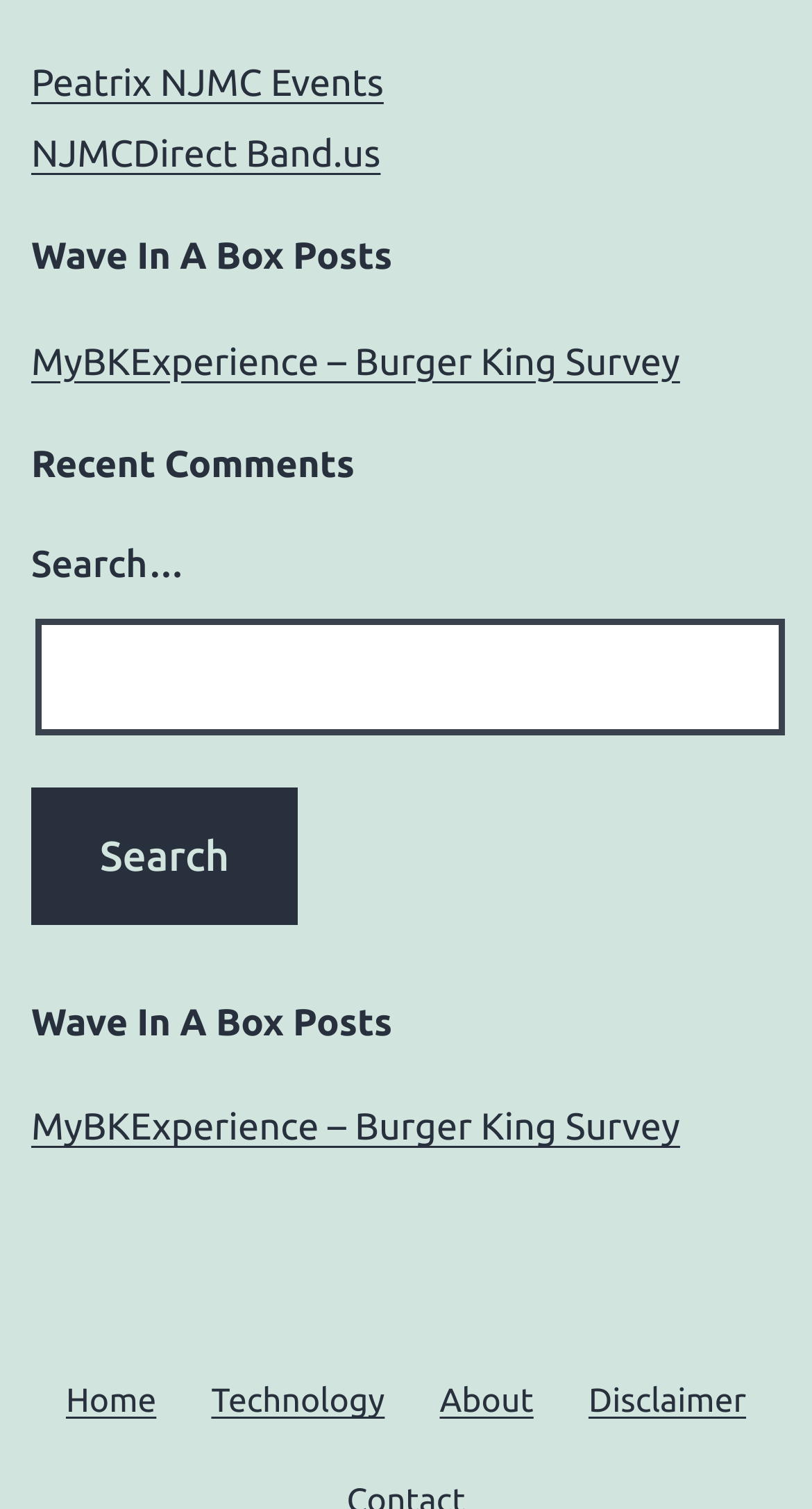Identify the bounding box coordinates of the clickable section necessary to follow the following instruction: "Click on Peatrix NJMC Events". The coordinates should be presented as four float numbers from 0 to 1, i.e., [left, top, right, bottom].

[0.038, 0.042, 0.473, 0.069]